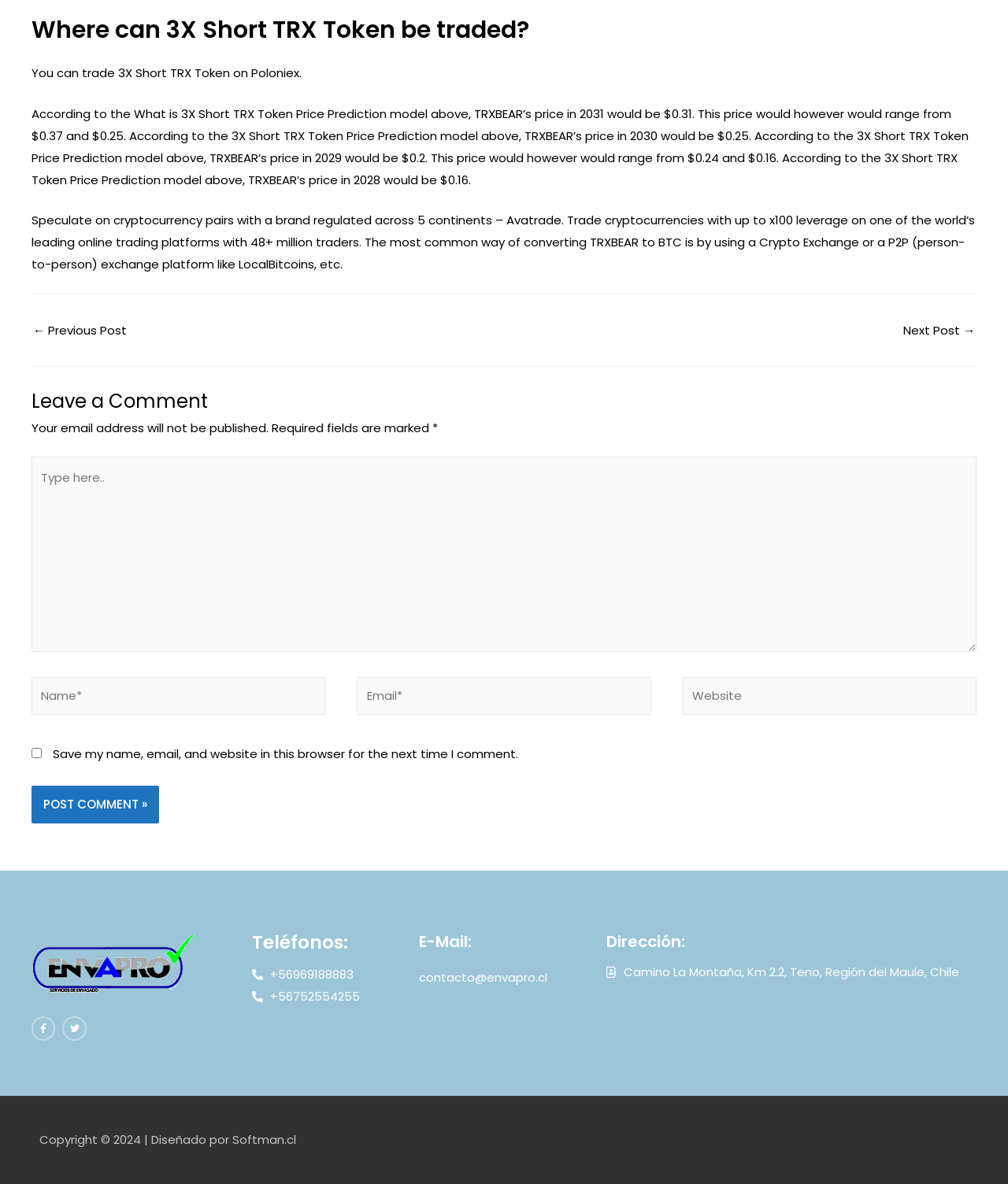What is the purpose of the website Avatrade?
Refer to the screenshot and respond with a concise word or phrase.

Trade cryptocurrencies